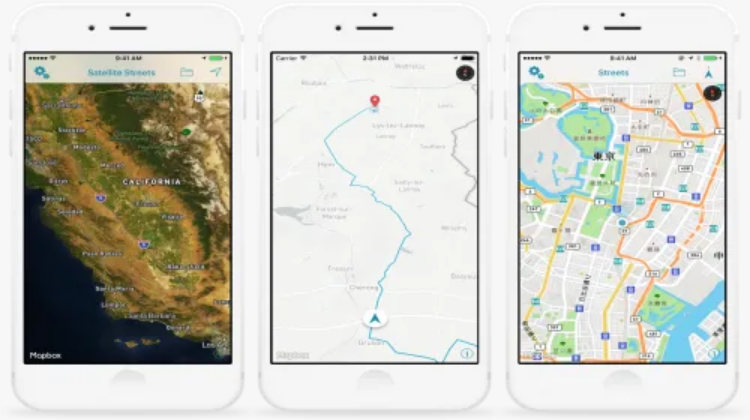What type of area is displayed on the rightmost phone?
Provide a detailed answer to the question using information from the image.

The rightmost phone presents a detailed street map of an urban area, possibly in Asia, with a variety of streets, parks, and points of interest marked, indicating that it is an urban area.